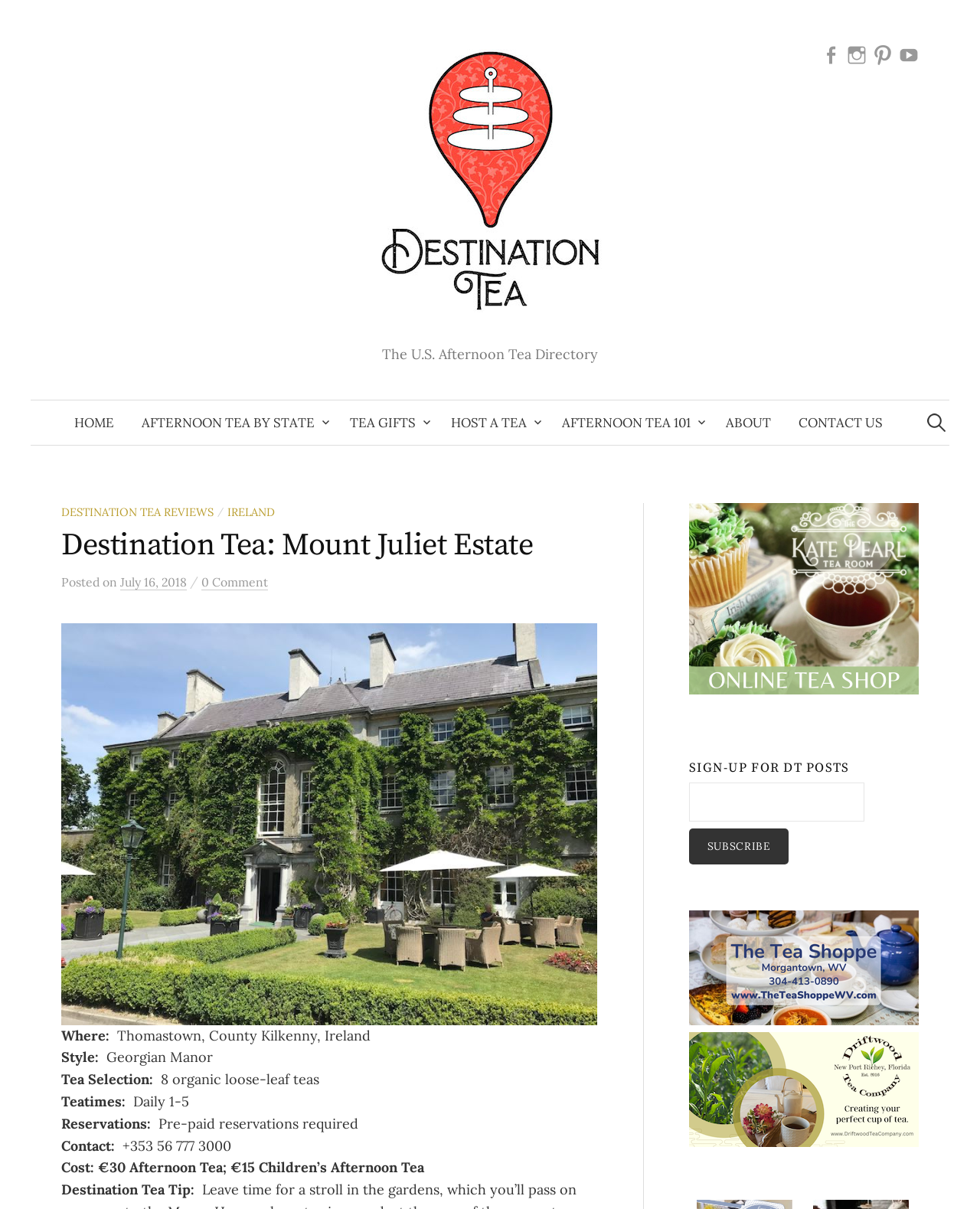Respond to the question below with a single word or phrase: How many organic loose-leaf teas are offered?

8